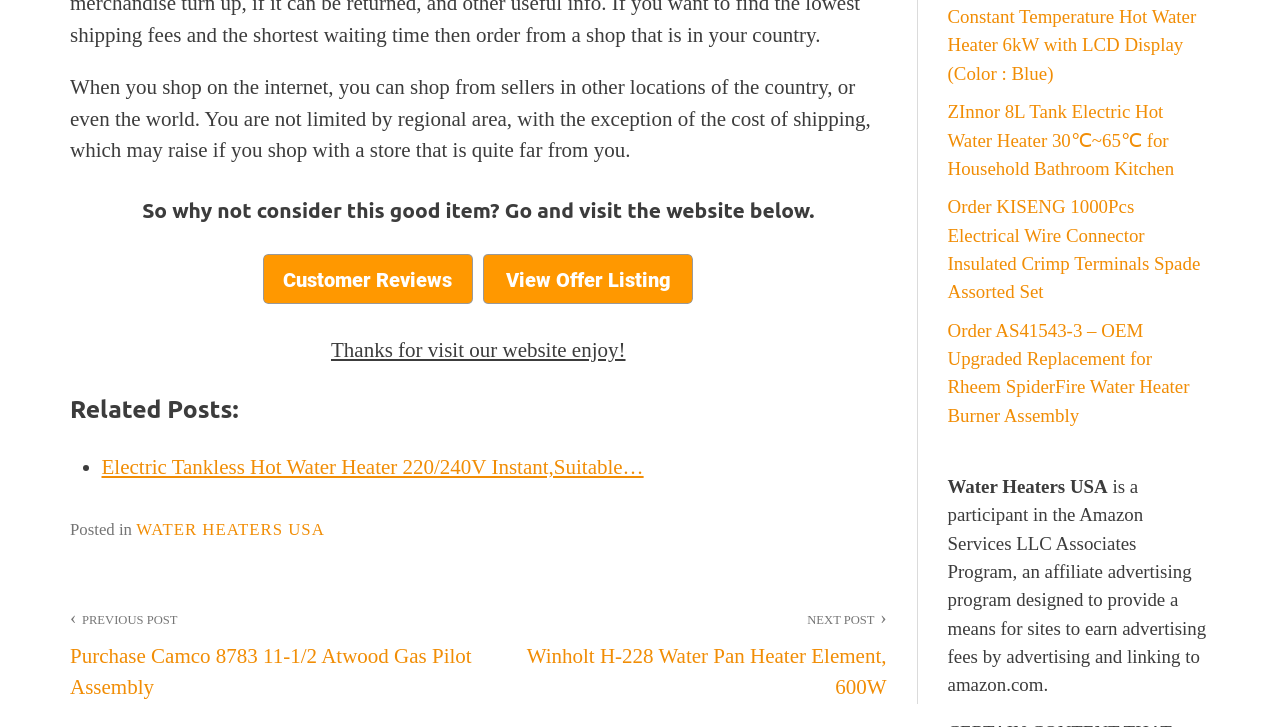Carefully examine the image and provide an in-depth answer to the question: What is the topic of the webpage?

The webpage appears to be discussing water heaters, as evident from the text 'When you shop on the internet, you can shop from sellers in other locations of the country, or even the world.' and the presence of links to specific water heater products.